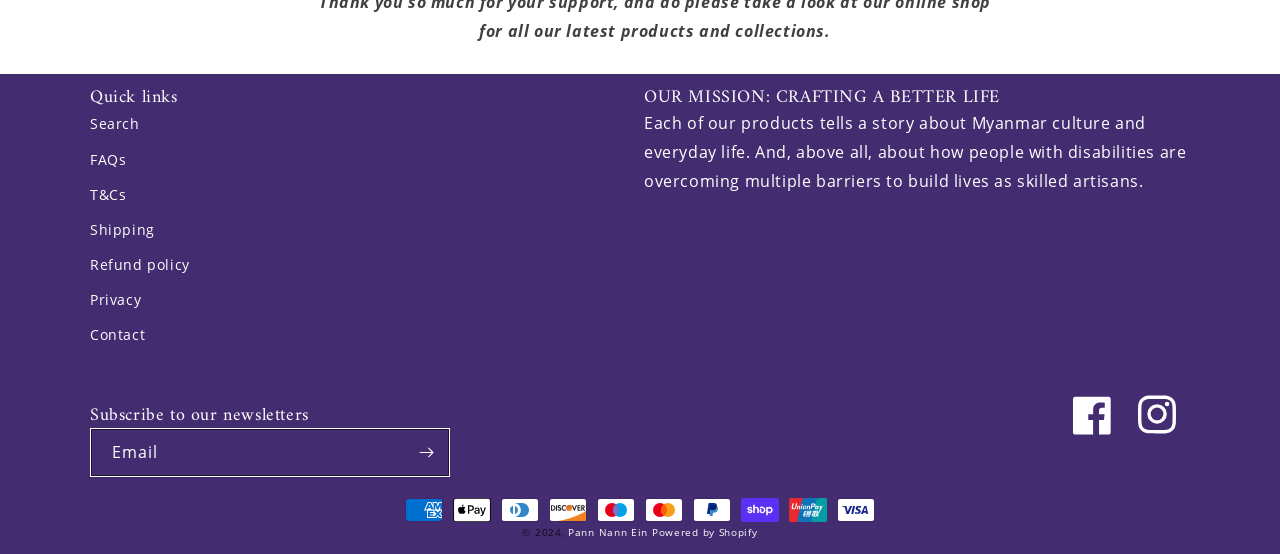Please specify the bounding box coordinates of the region to click in order to perform the following instruction: "View refund policy".

[0.07, 0.446, 0.148, 0.509]